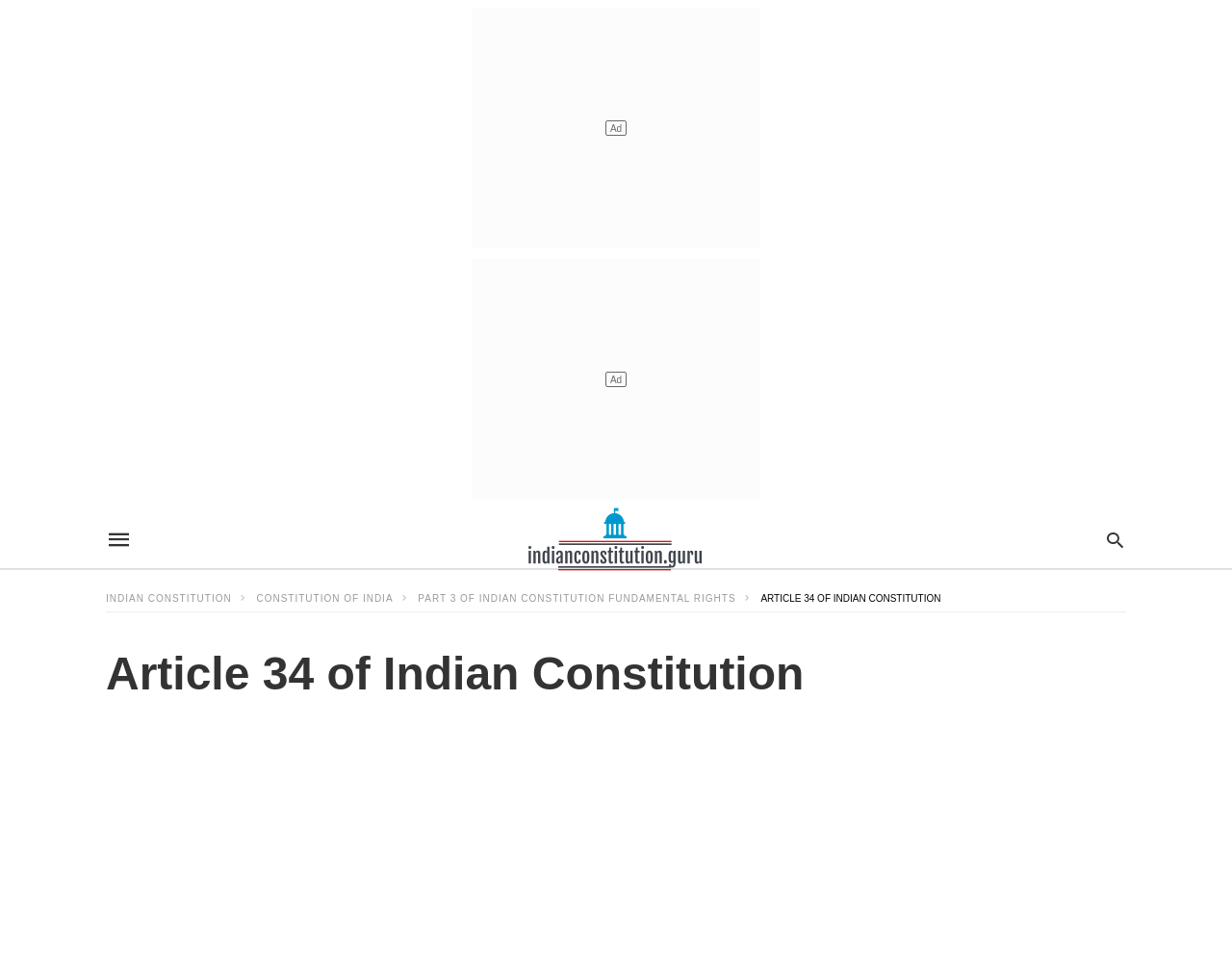What is the purpose of the text input field?
Using the image, answer in one word or phrase.

Type your query